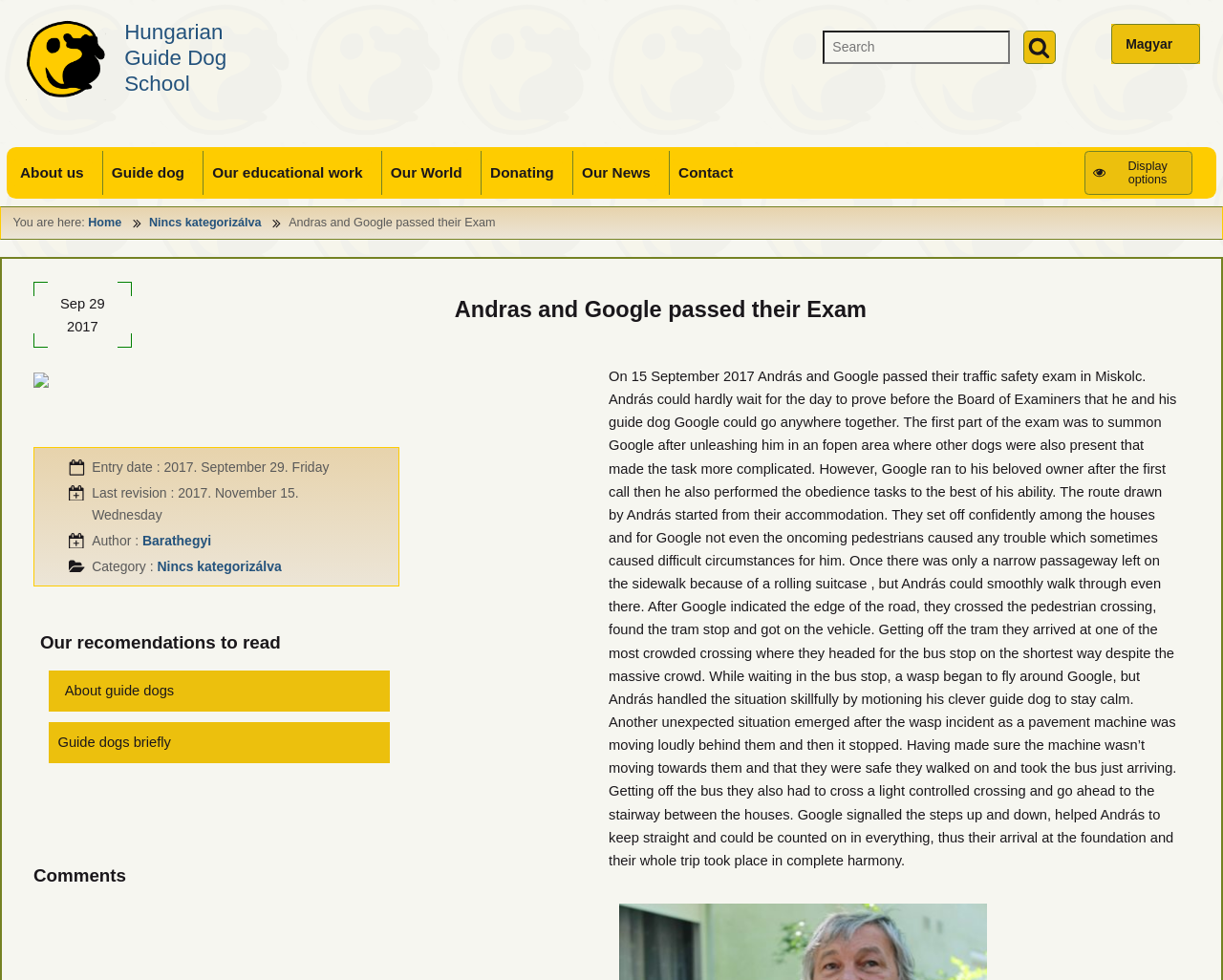Point out the bounding box coordinates of the section to click in order to follow this instruction: "Search for something".

[0.673, 0.031, 0.826, 0.065]